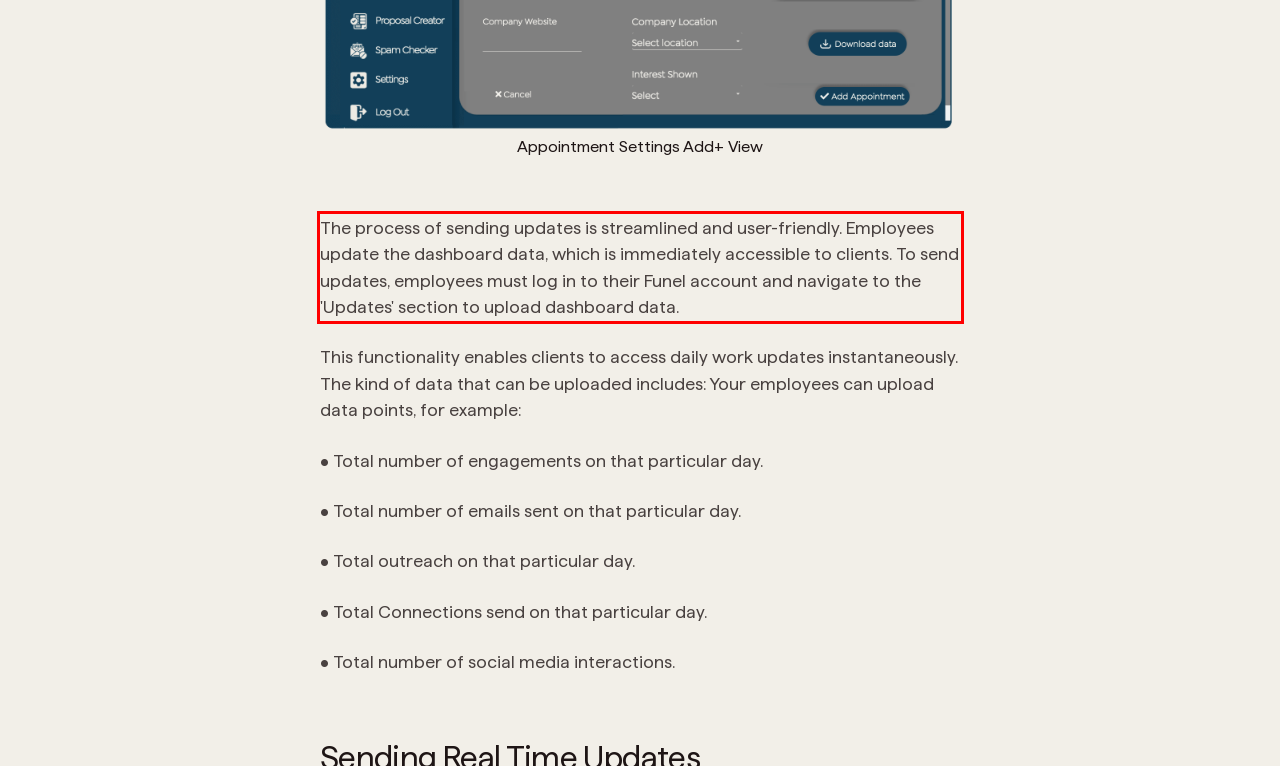With the provided screenshot of a webpage, locate the red bounding box and perform OCR to extract the text content inside it.

The process of sending updates is streamlined and user-friendly. Employees update the dashboard data, which is immediately accessible to clients. To send updates, employees must log in to their Funel account and navigate to the 'Updates' section to upload dashboard data.